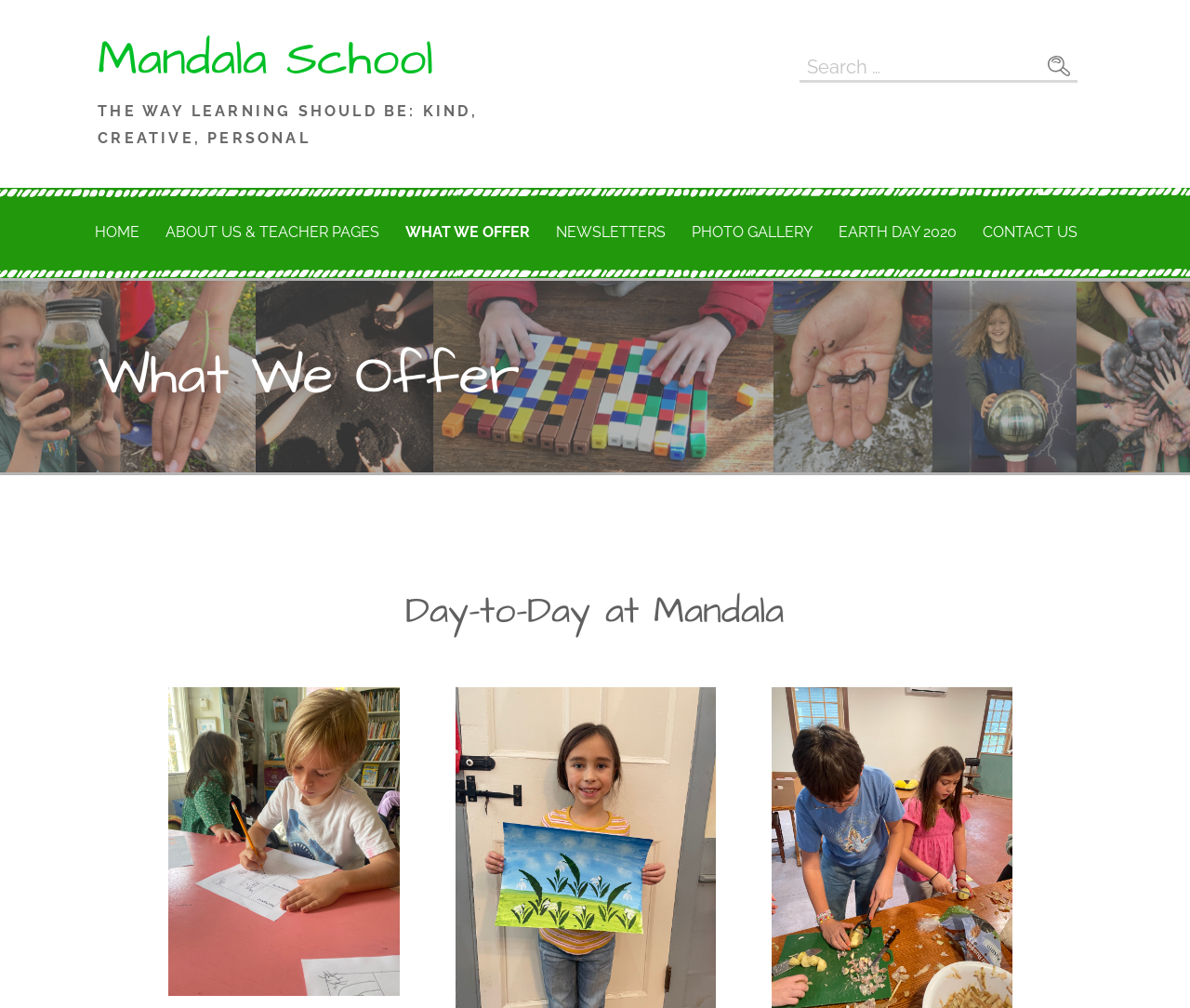Provide your answer to the question using just one word or phrase: How many links are in the navigation menu?

7